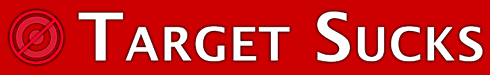Give a short answer using one word or phrase for the question:
What is the sentiment expressed by the graphic?

dissatisfaction